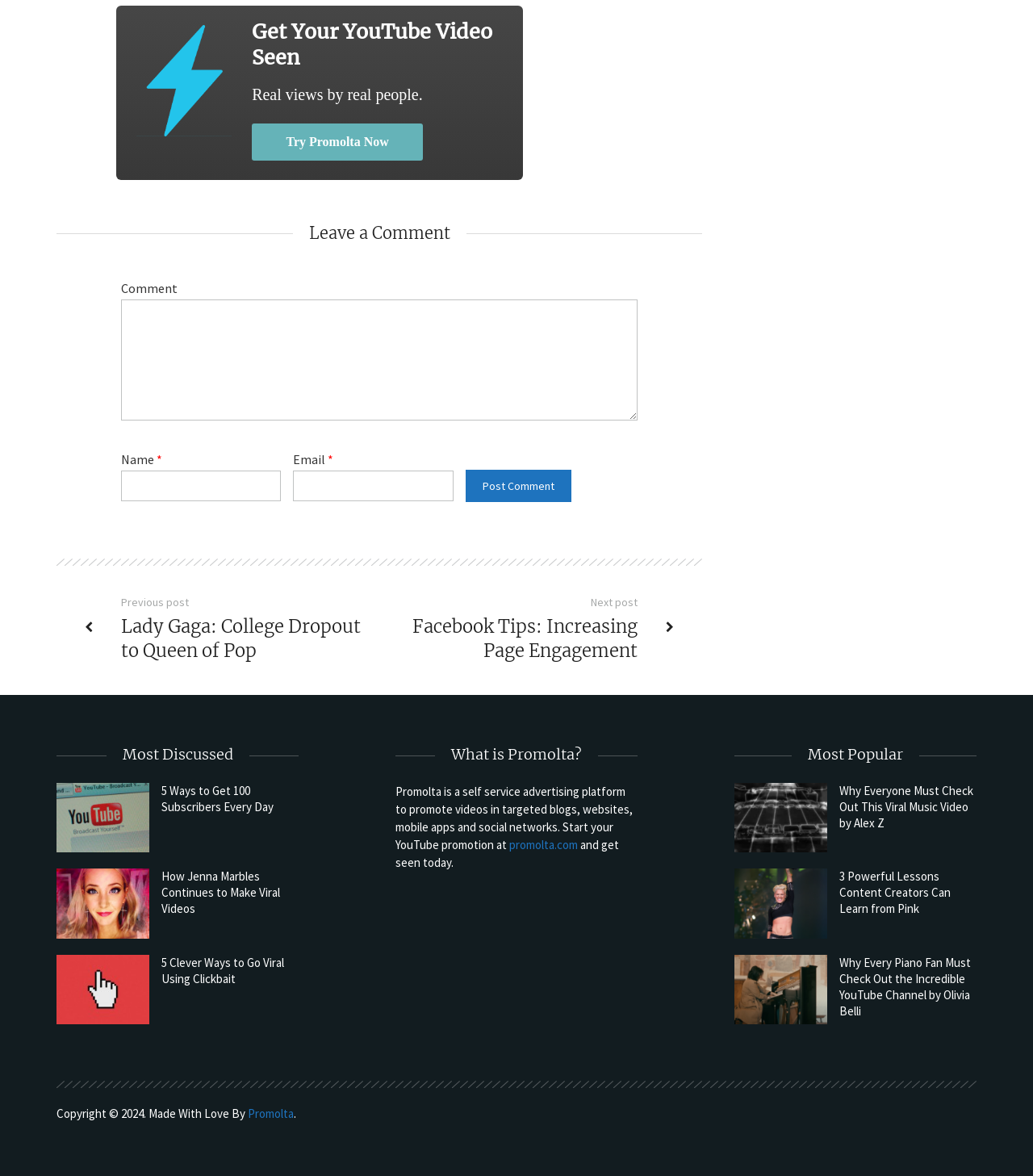Identify the bounding box coordinates of the clickable region to carry out the given instruction: "Read the 'Get Your YouTube Video Seen' heading".

[0.244, 0.016, 0.488, 0.06]